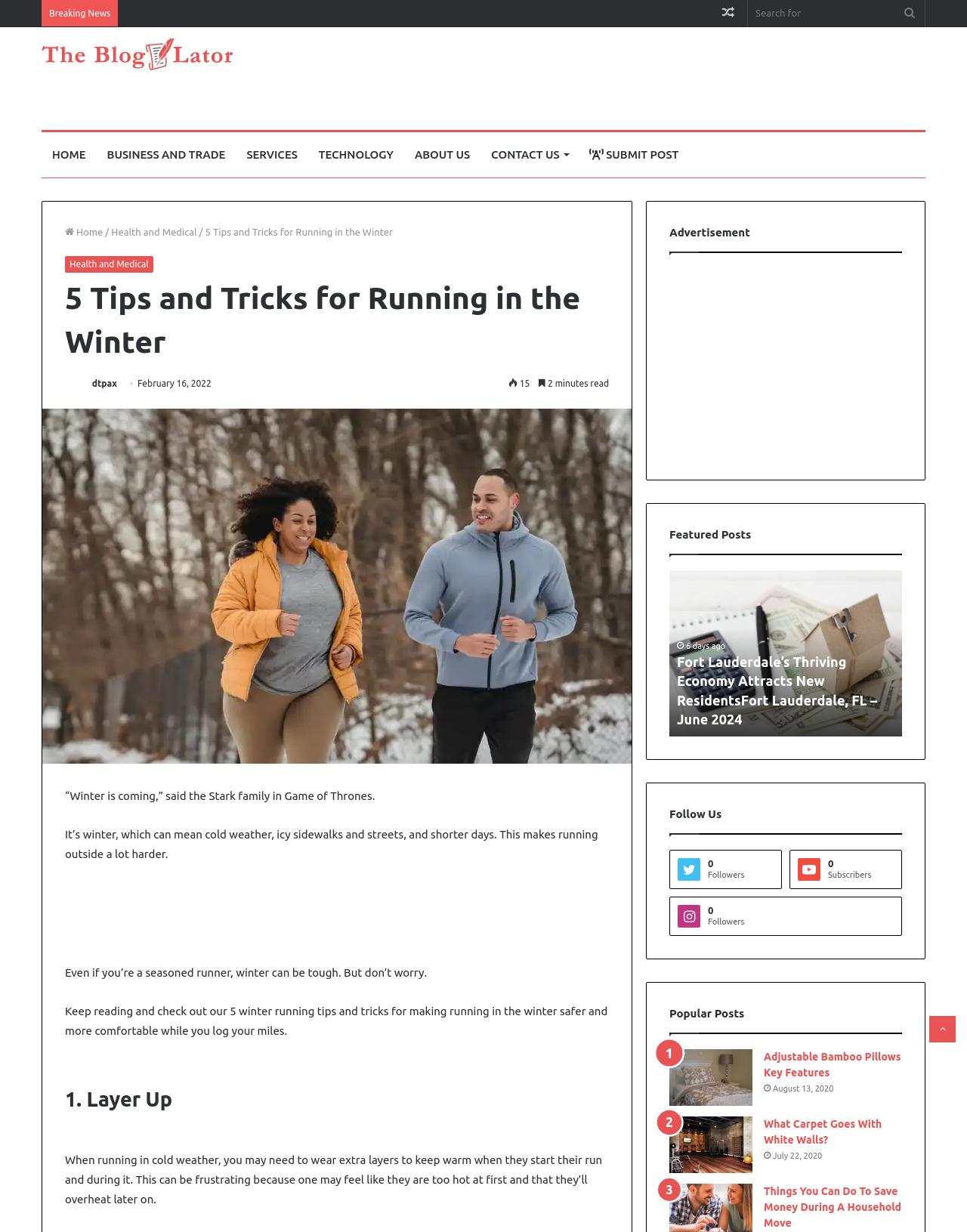Please determine the bounding box coordinates of the element to click in order to execute the following instruction: "View the featured post". The coordinates should be four float numbers between 0 and 1, specified as [left, top, right, bottom].

[0.692, 0.463, 0.933, 0.598]